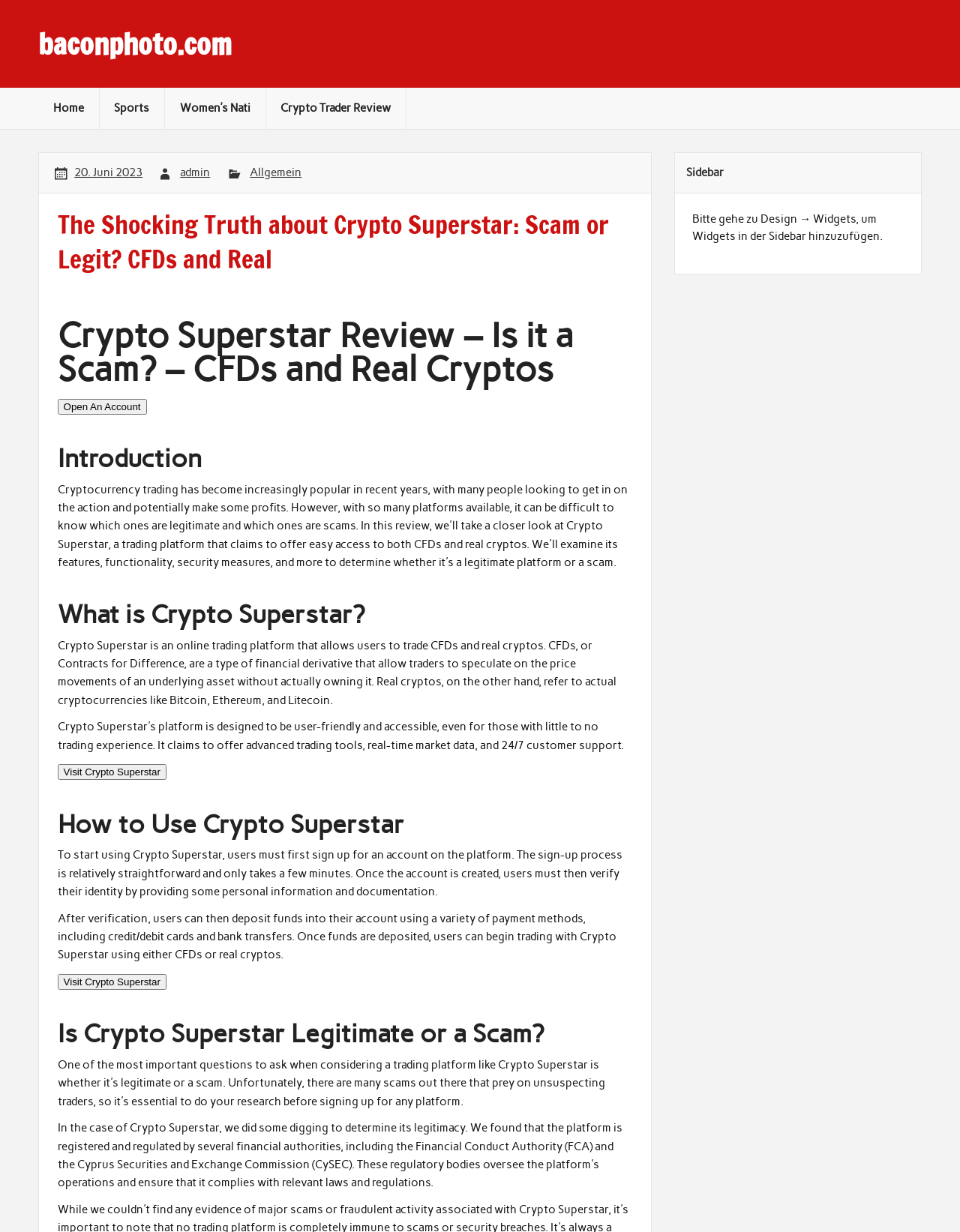Based on what you see in the screenshot, provide a thorough answer to this question: What is the focus of the webpage content?

The webpage content appears to be a review of Crypto Superstar, providing an introduction to the platform, its features, and its legitimacy, with the aim of informing users about the platform and helping them decide whether to use it.